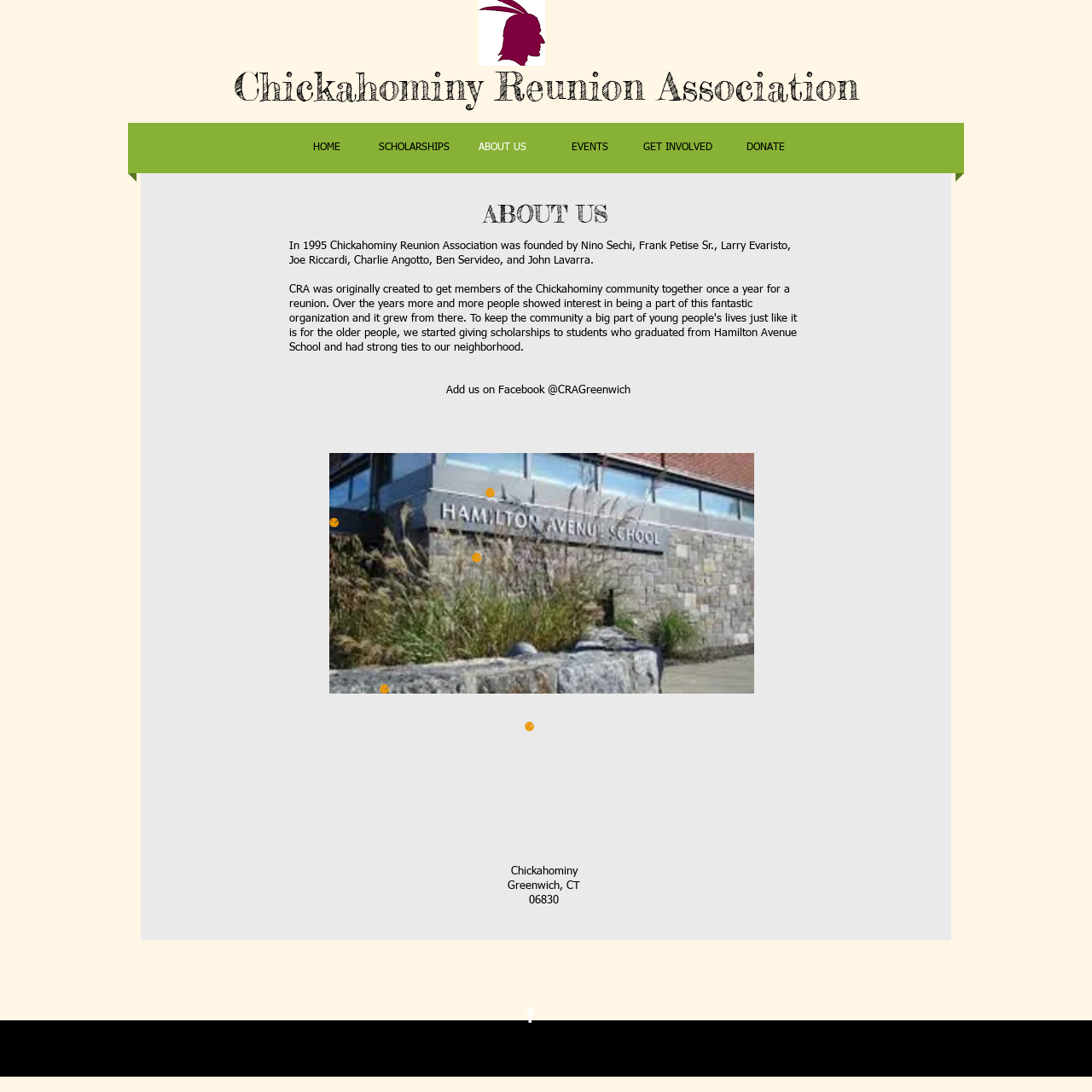Please extract the primary headline from the webpage.

Chickahominy Reunion Association